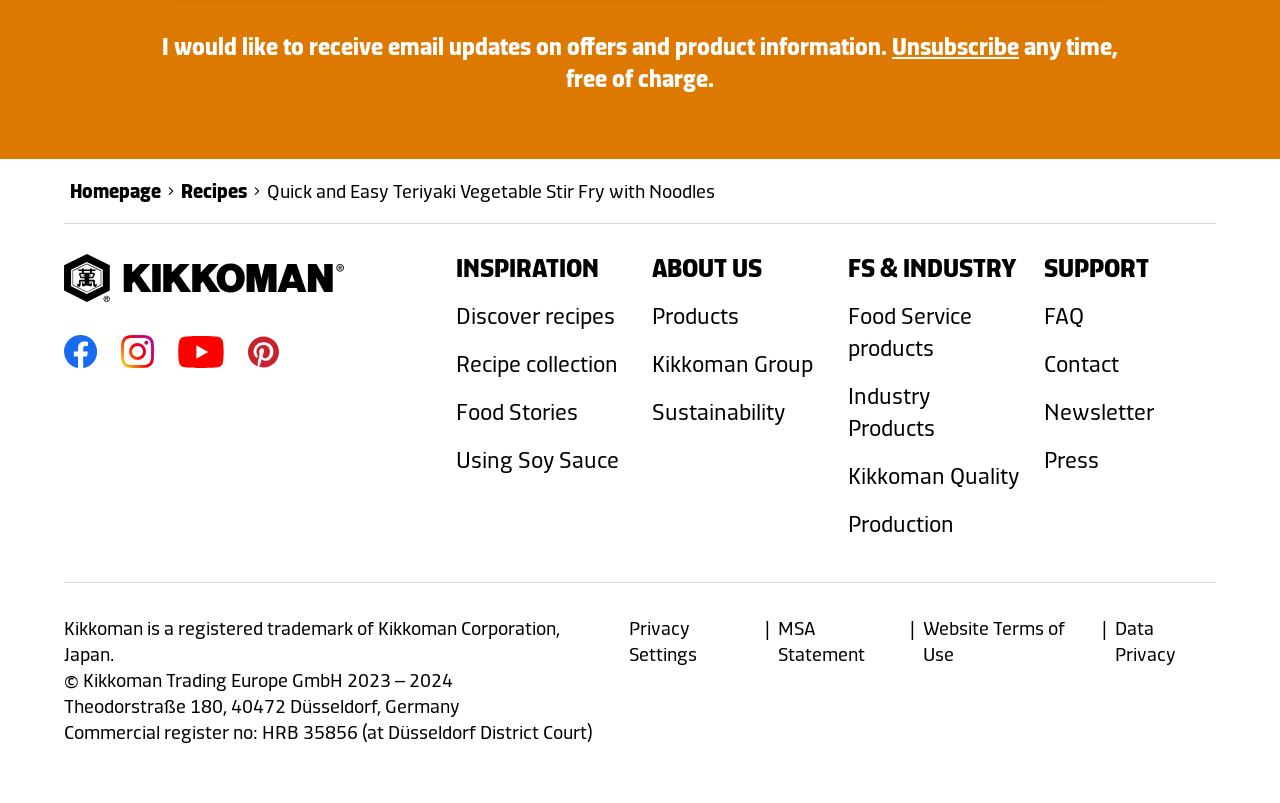Find and indicate the bounding box coordinates of the region you should select to follow the given instruction: "Subscribe to the newsletter".

None